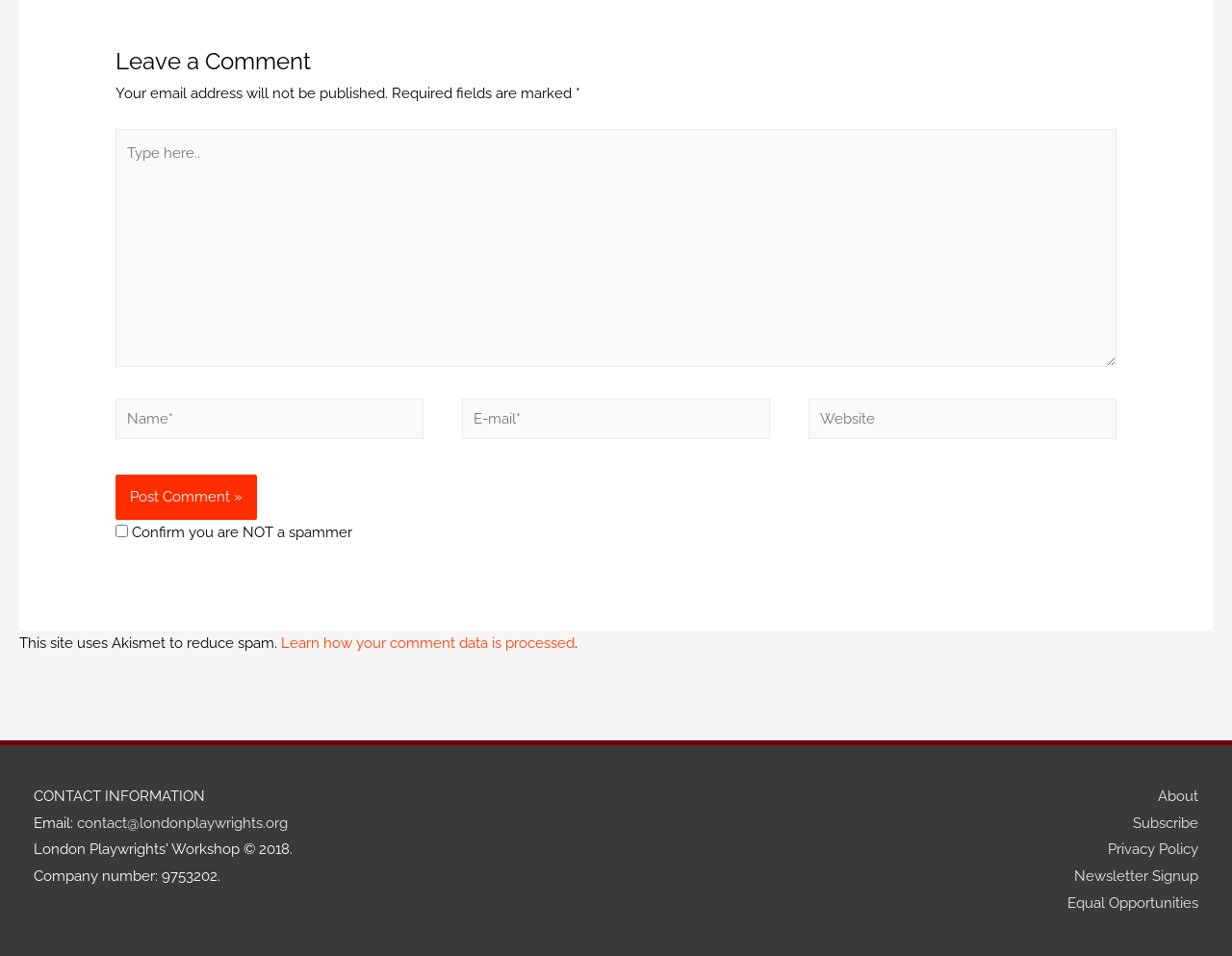Using the provided element description: "parent_node: Name* name="author" placeholder="Name*"", determine the bounding box coordinates of the corresponding UI element in the screenshot.

[0.094, 0.417, 0.344, 0.46]